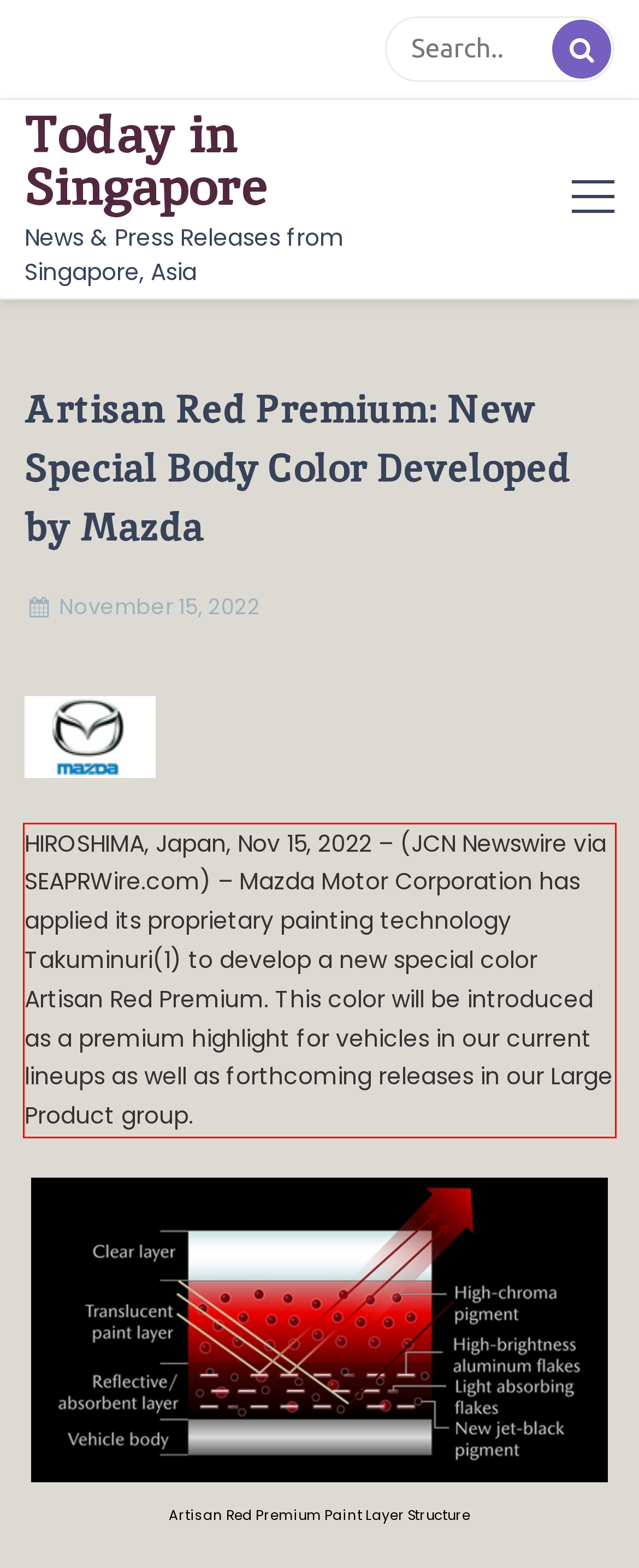From the given screenshot of a webpage, identify the red bounding box and extract the text content within it.

HIROSHIMA, Japan, Nov 15, 2022 – (JCN Newswire via SEAPRWire.com) – Mazda Motor Corporation has applied its proprietary painting technology Takuminuri(1) to develop a new special color Artisan Red Premium. This color will be introduced as a premium highlight for vehicles in our current lineups as well as forthcoming releases in our Large Product group.